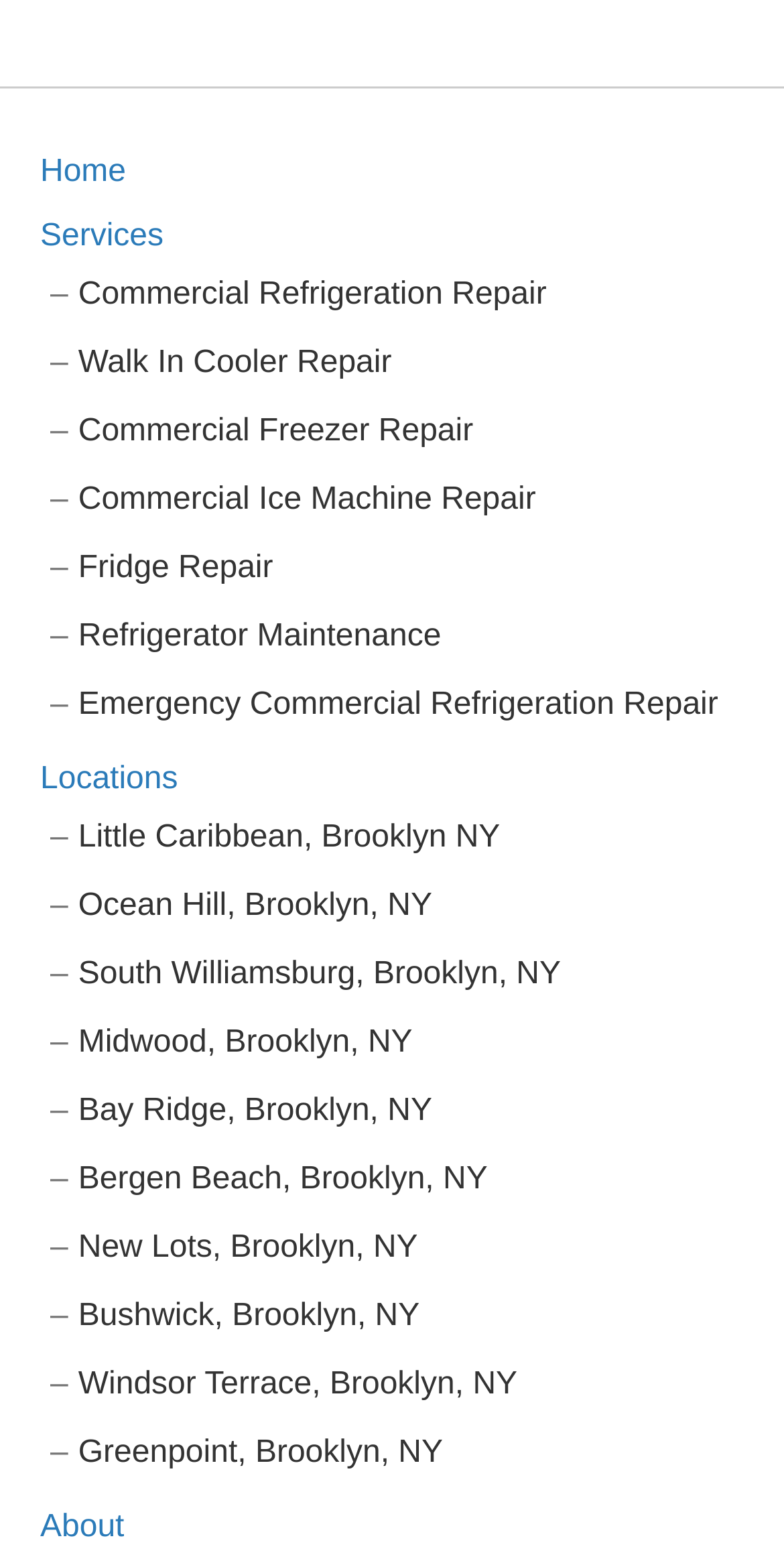Please find the bounding box coordinates of the element that needs to be clicked to perform the following instruction: "Select Walk In Cooler Repair". The bounding box coordinates should be four float numbers between 0 and 1, represented as [left, top, right, bottom].

[0.1, 0.221, 0.5, 0.243]